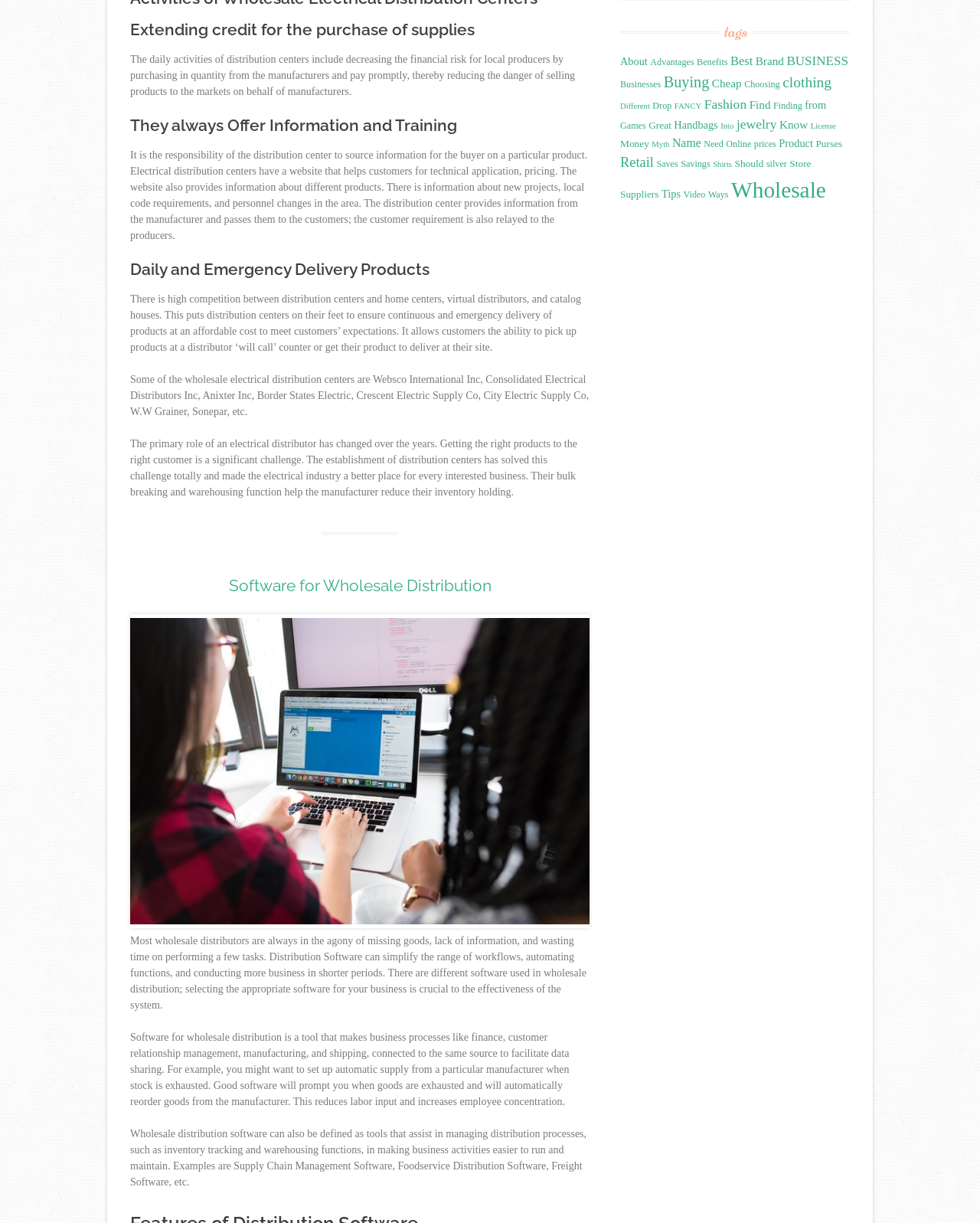Provide the bounding box coordinates for the specified HTML element described in this description: "Software for Wholesale Distribution". The coordinates should be four float numbers ranging from 0 to 1, in the format [left, top, right, bottom].

[0.233, 0.471, 0.501, 0.487]